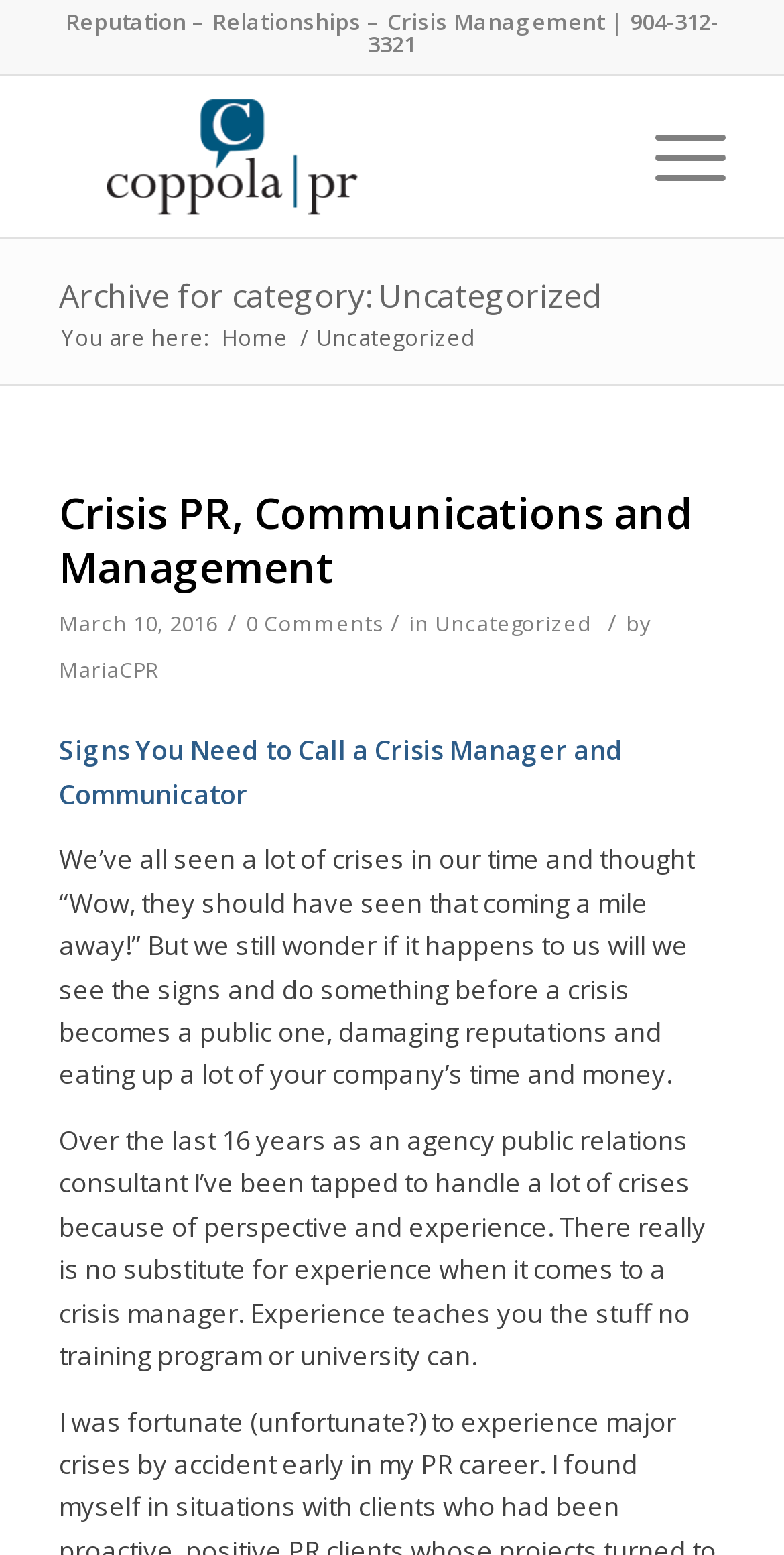What is the category of the current article?
Observe the image and answer the question with a one-word or short phrase response.

Uncategorized